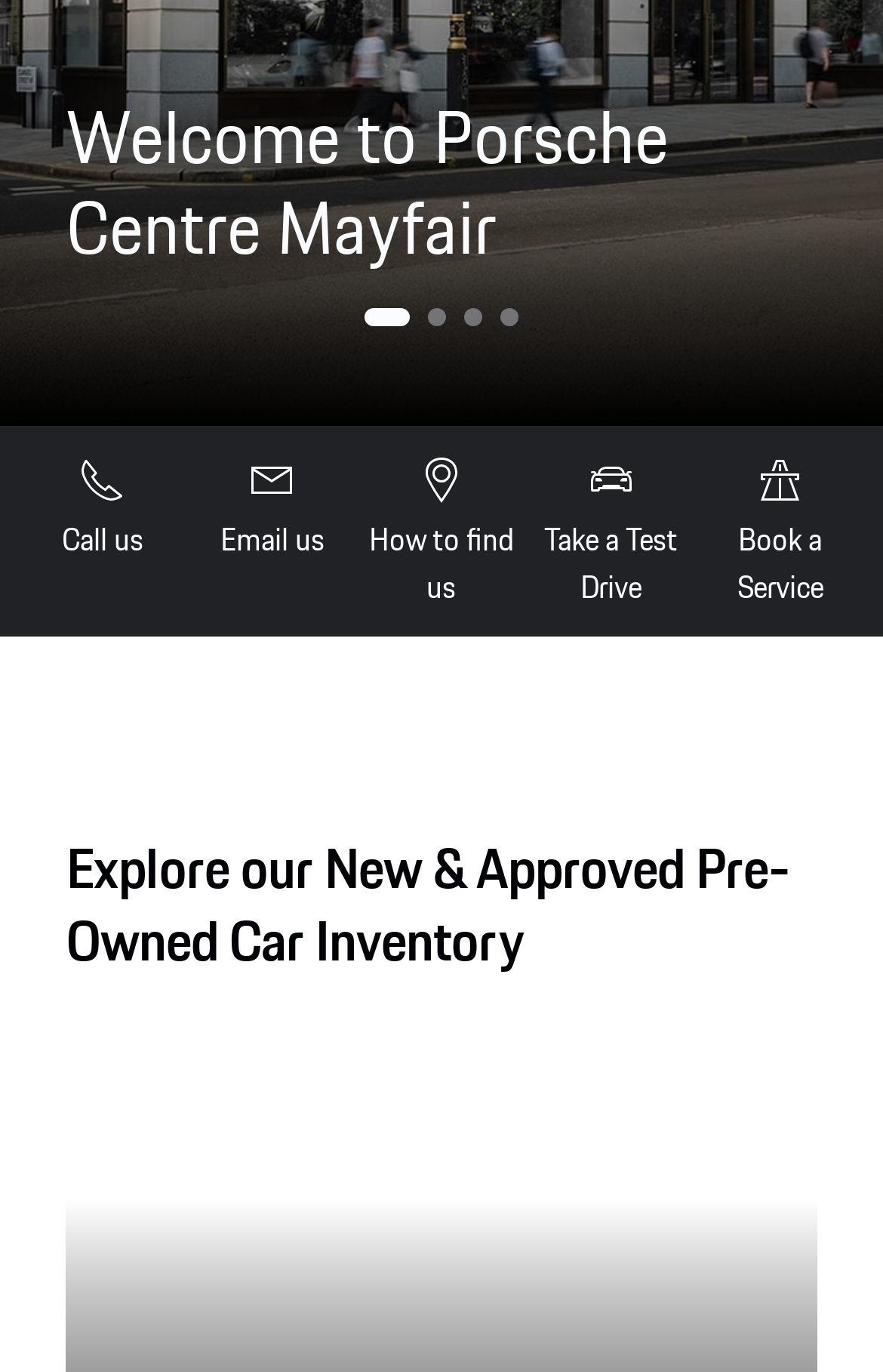Please determine the bounding box coordinates for the element with the description: "Take a Test Drive".

[0.596, 0.323, 0.788, 0.452]